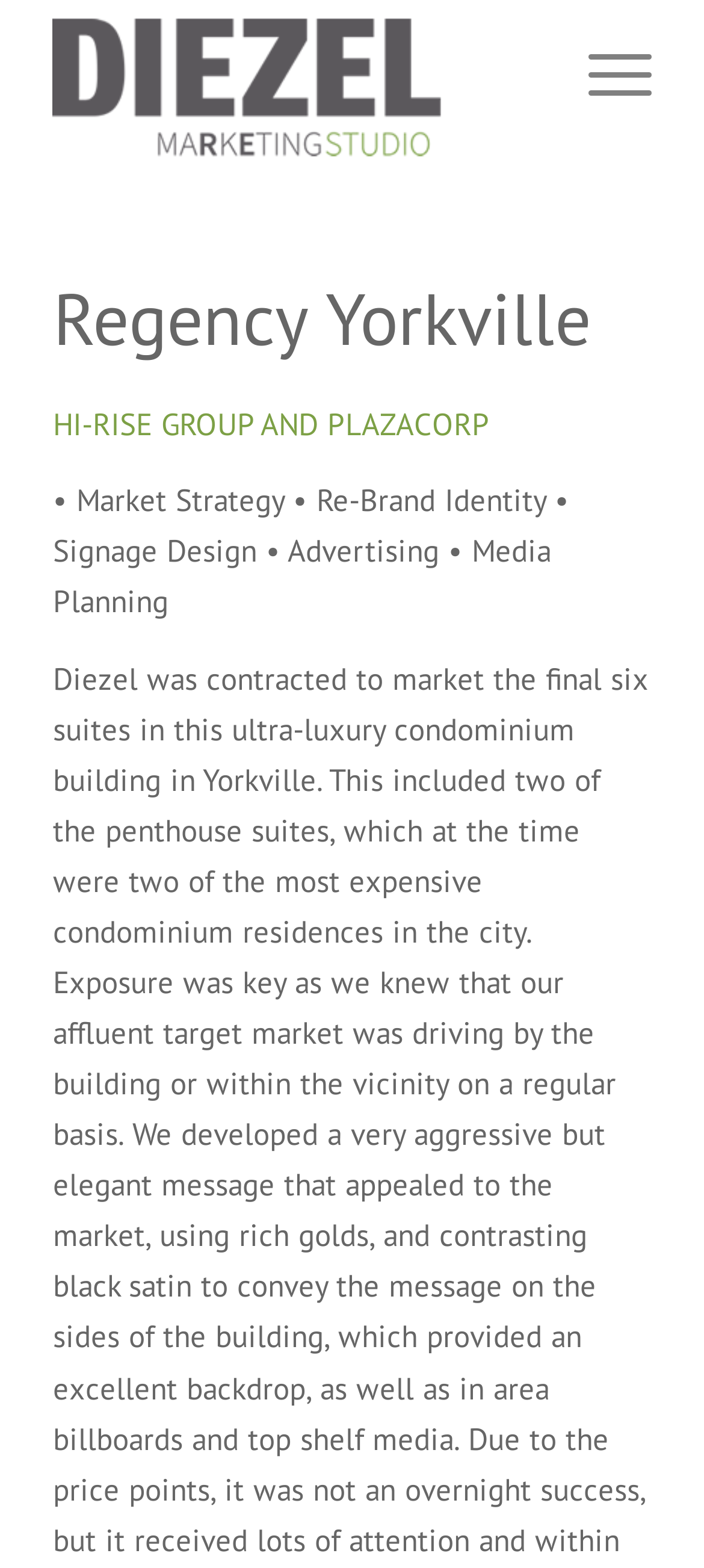How many services are listed on the webpage?
Give a detailed response to the question by analyzing the screenshot.

By examining the StaticText element, we can see that there are five services listed: Market Strategy, Re-Brand Identity, Signage Design, Advertising, and Media Planning.